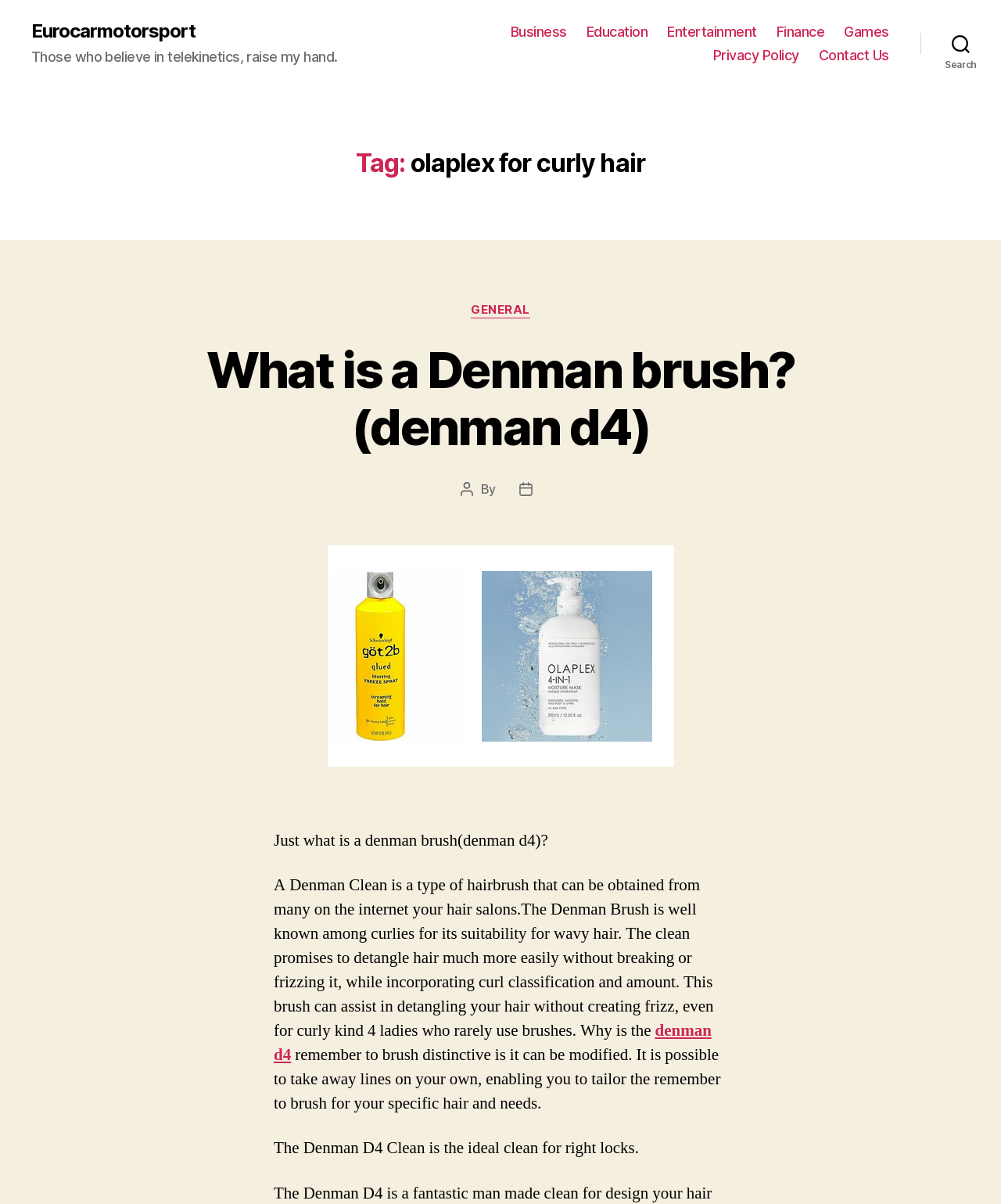Could you indicate the bounding box coordinates of the region to click in order to complete this instruction: "Navigate to 'Business'".

[0.51, 0.019, 0.566, 0.033]